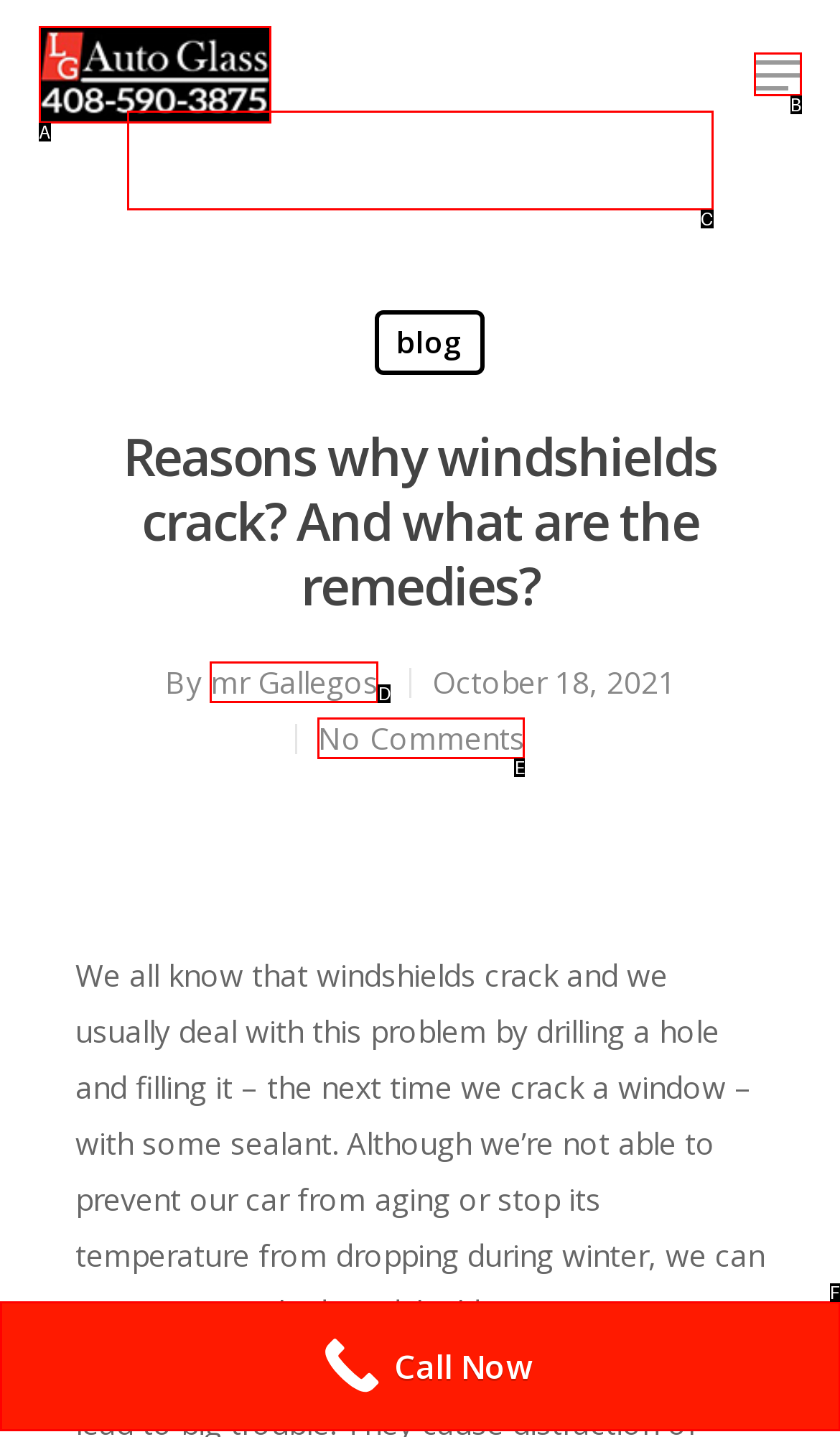Identify the HTML element that matches the description: No Comments
Respond with the letter of the correct option.

E